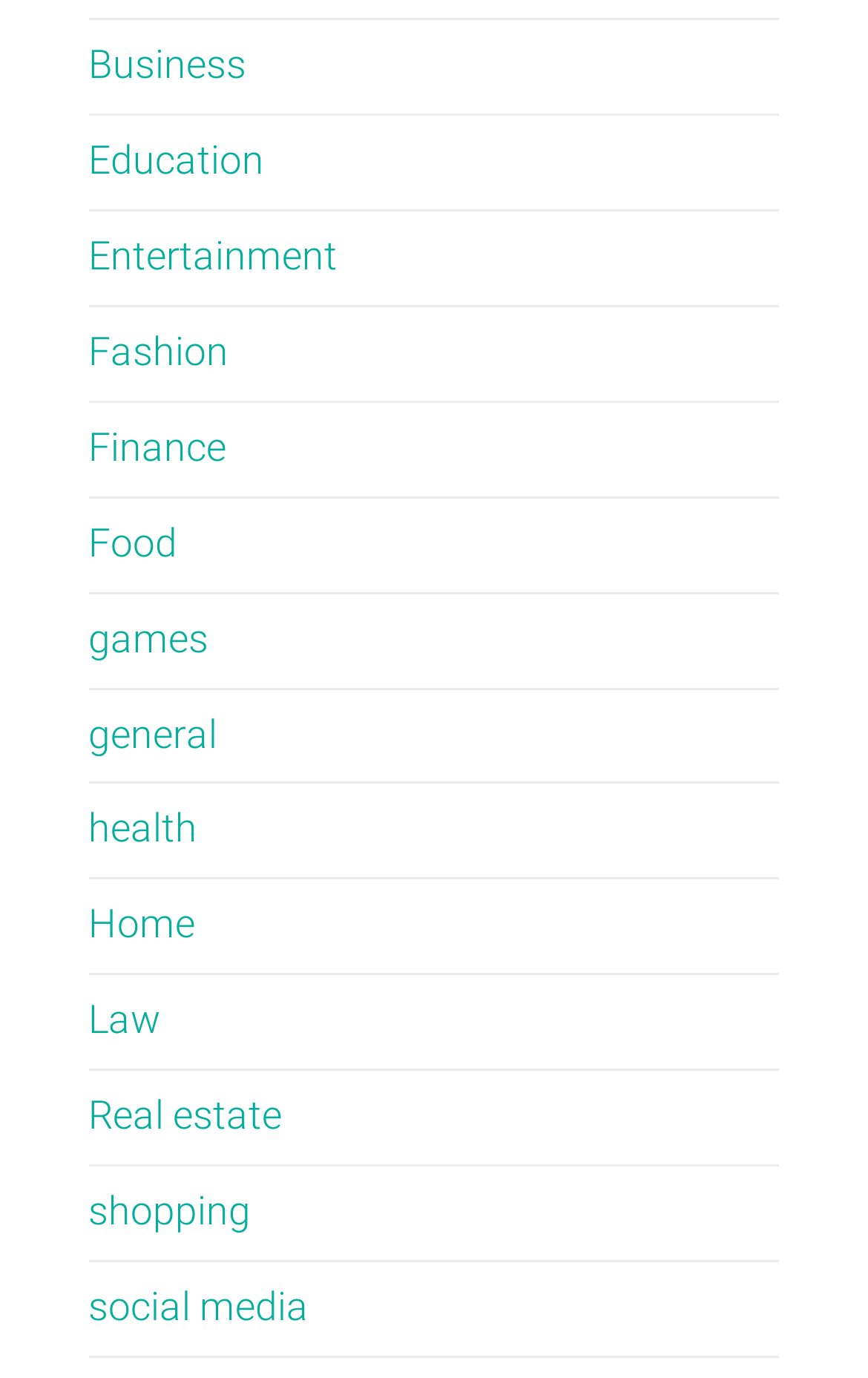Locate the bounding box coordinates of the clickable area to execute the instruction: "Go to Home". Provide the coordinates as four float numbers between 0 and 1, represented as [left, top, right, bottom].

[0.102, 0.655, 0.225, 0.687]